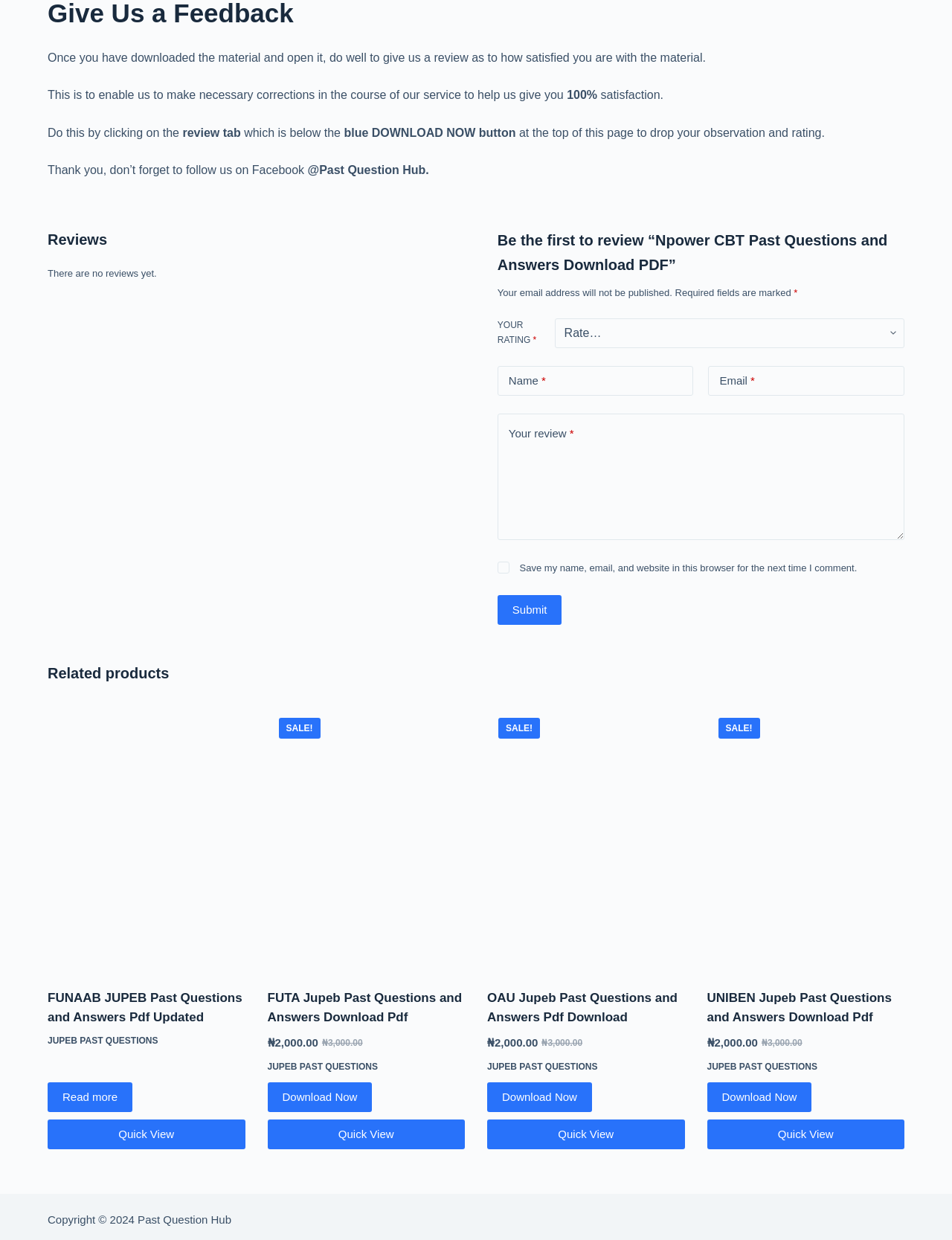Determine the bounding box coordinates of the region I should click to achieve the following instruction: "Rate the product using the rating combobox". Ensure the bounding box coordinates are four float numbers between 0 and 1, i.e., [left, top, right, bottom].

[0.582, 0.257, 0.95, 0.281]